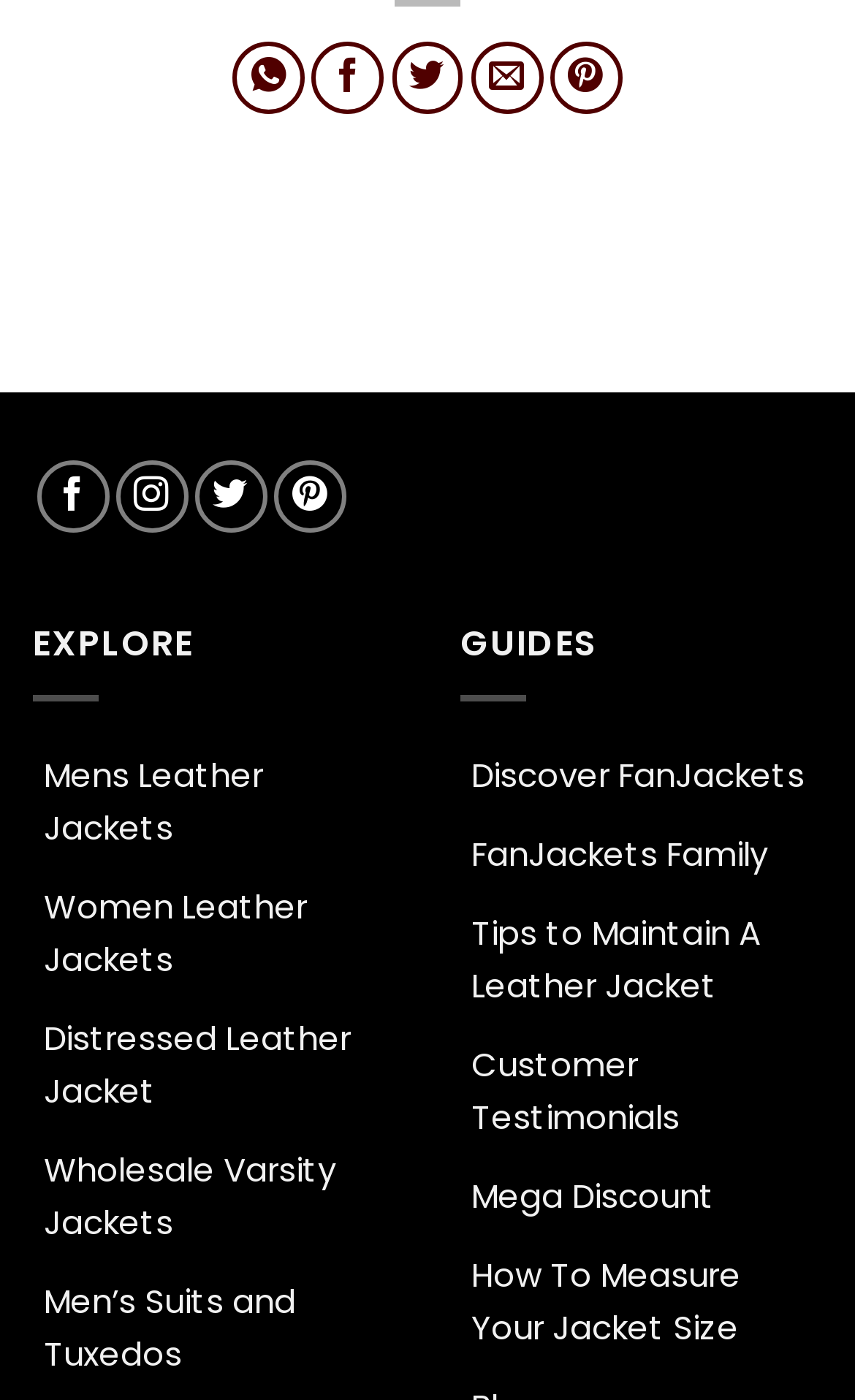Please pinpoint the bounding box coordinates for the region I should click to adhere to this instruction: "Share on WhatsApp".

[0.272, 0.03, 0.357, 0.082]